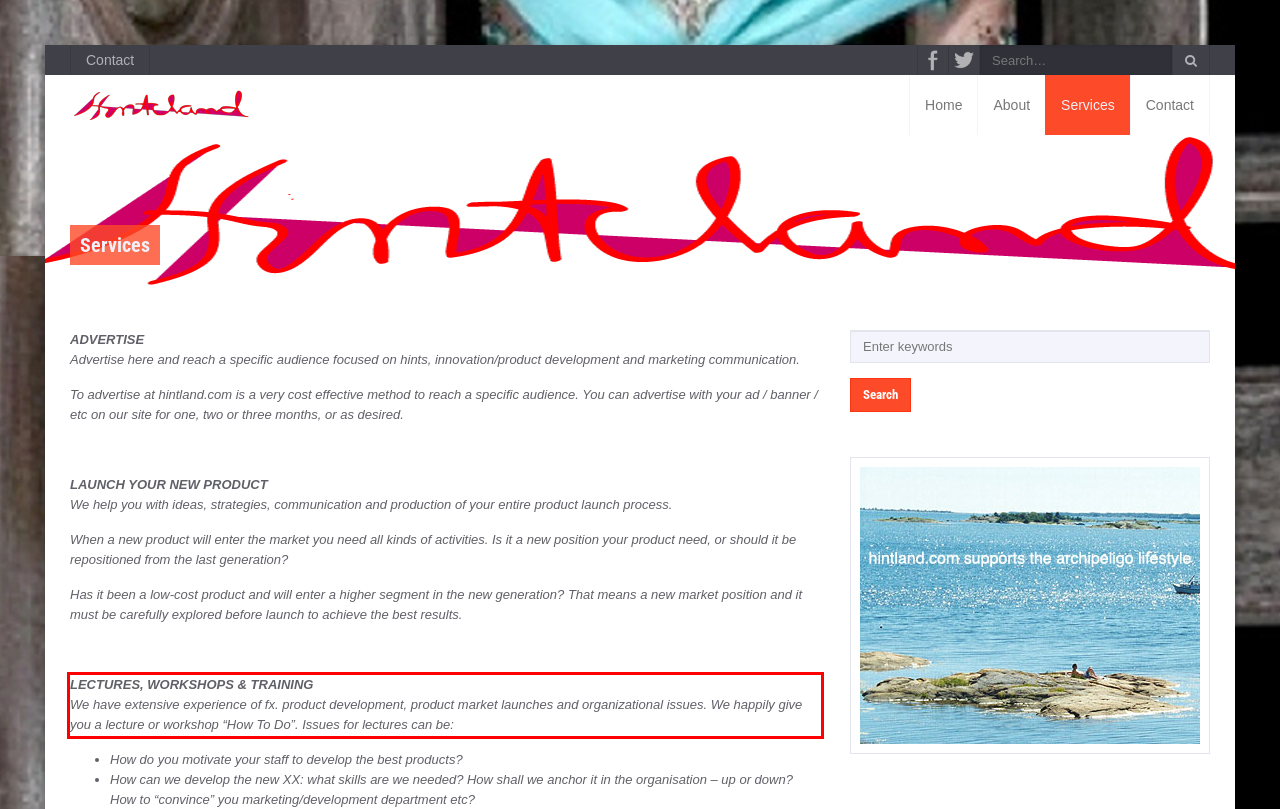In the screenshot of the webpage, find the red bounding box and perform OCR to obtain the text content restricted within this red bounding box.

LECTURES, WORKSHOPS & TRAINING We have extensive experience of fx. product development, product market launches and organizational issues. We happily give you a lecture or workshop “How To Do”. Issues for lectures can be: